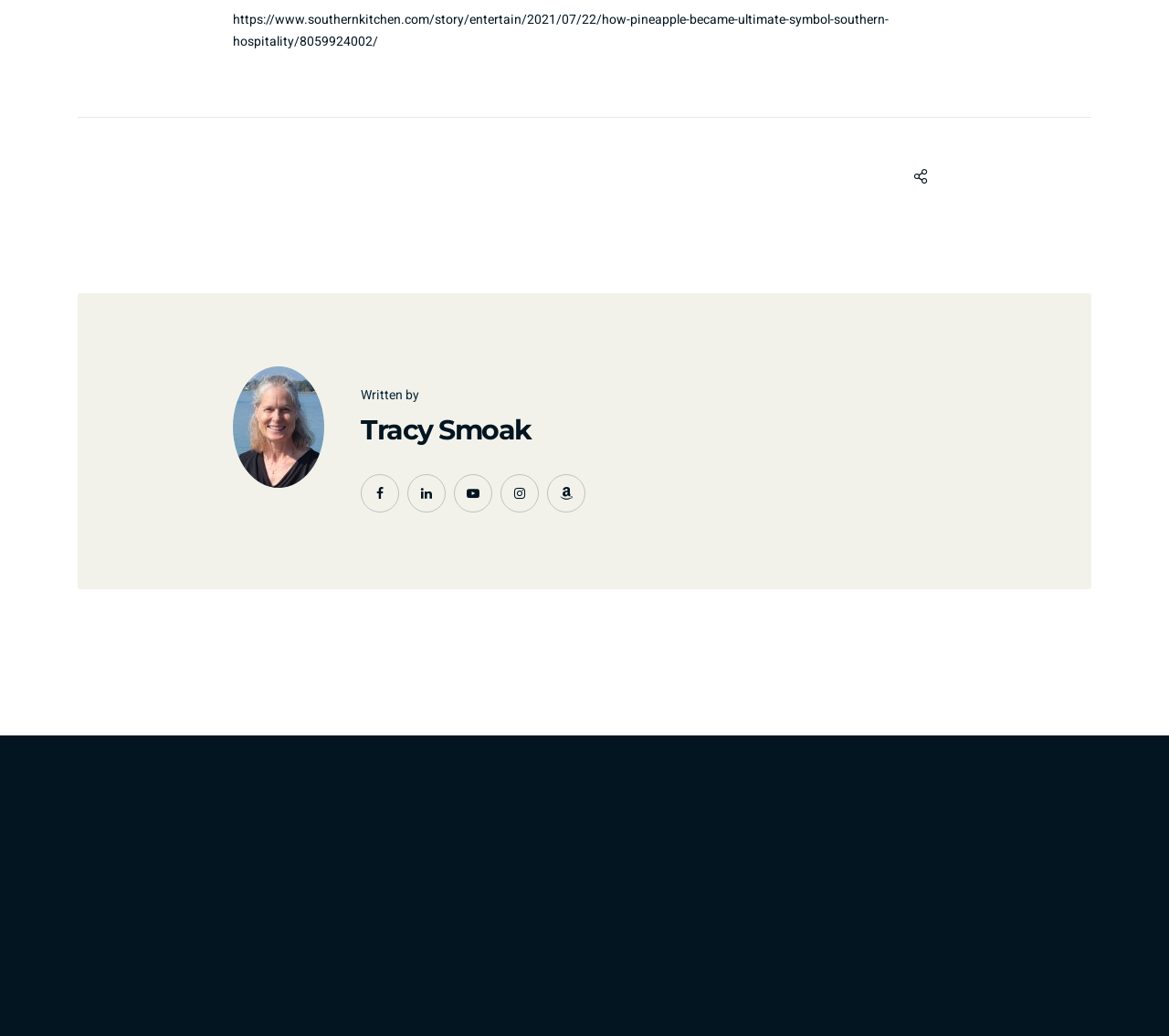Based on the image, please elaborate on the answer to the following question:
What is the author's name of the article?

The author's name can be found in the heading element, which is 'Tracy Smoak'. This element is a child of the root element and has a bounding box coordinate of [0.309, 0.399, 0.501, 0.431].